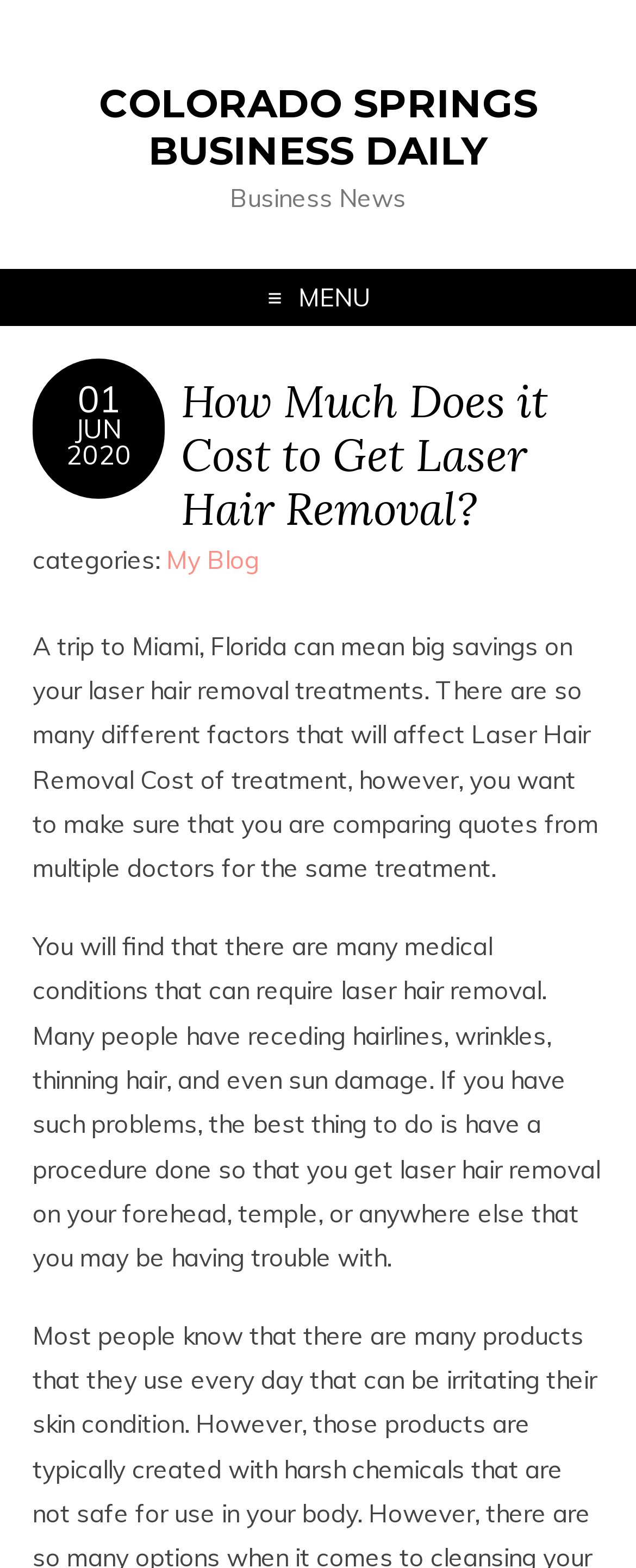From the given element description: "Colorado Springs Business Daily", find the bounding box for the UI element. Provide the coordinates as four float numbers between 0 and 1, in the order [left, top, right, bottom].

[0.155, 0.051, 0.845, 0.111]